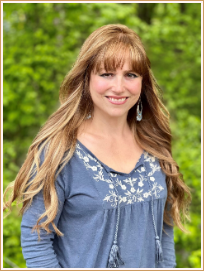Give a comprehensive caption for the image.

This image features Nicole Christensen, the author of the "Suburban Farmgirl" column. She is depicted outdoors, set against a vibrant green background that suggests a lush, natural setting. Nicole has long, wavy hair and is wearing a stylish blue top adorned with intricate white embroidery. Her bright smile exudes warmth and approachability, complemented by elegant earrings. With a background in gardening, knitting, and vintage enthusiasms, she embodies the spirit of creativity and homemaking reflected in her writing, sharing her experiences about life in the picturesque New England suburbs.